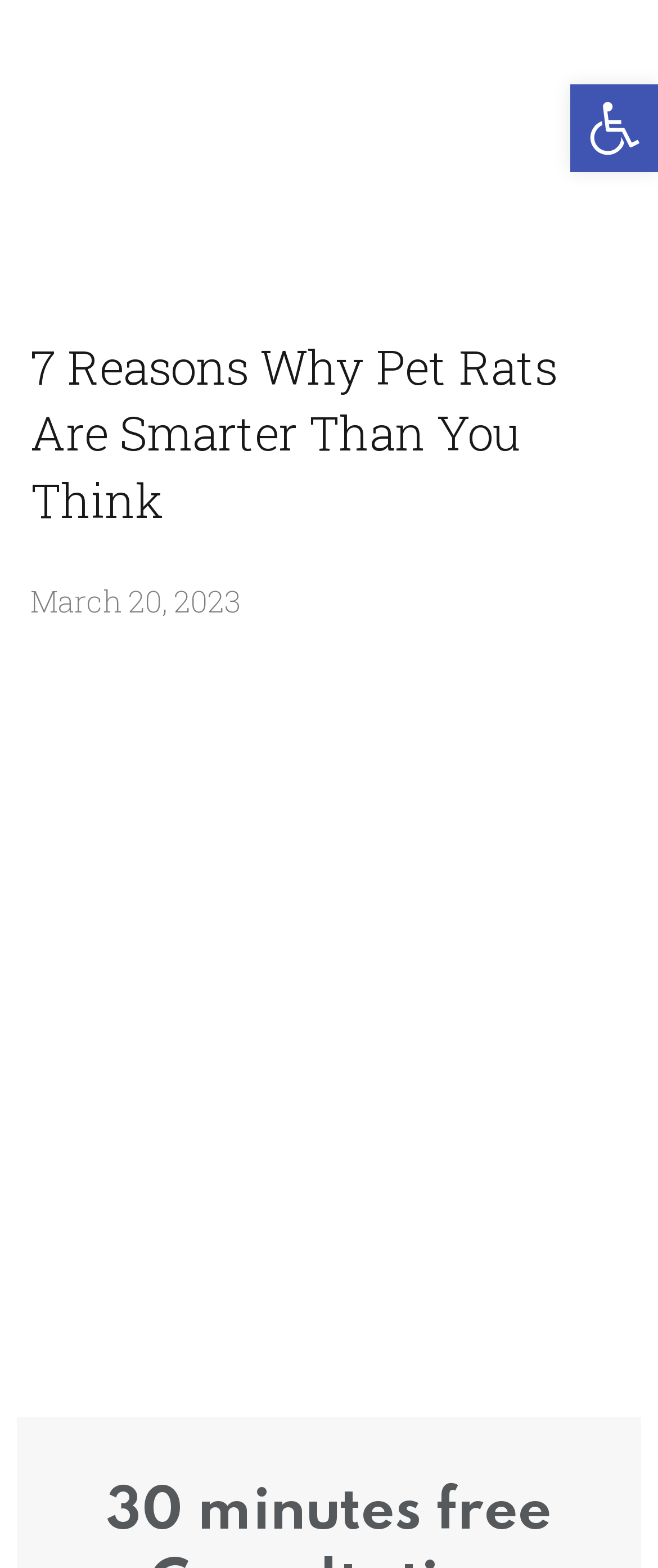Please give a concise answer to this question using a single word or phrase: 
What is the label of the checkbox in the sign in form?

Remember me